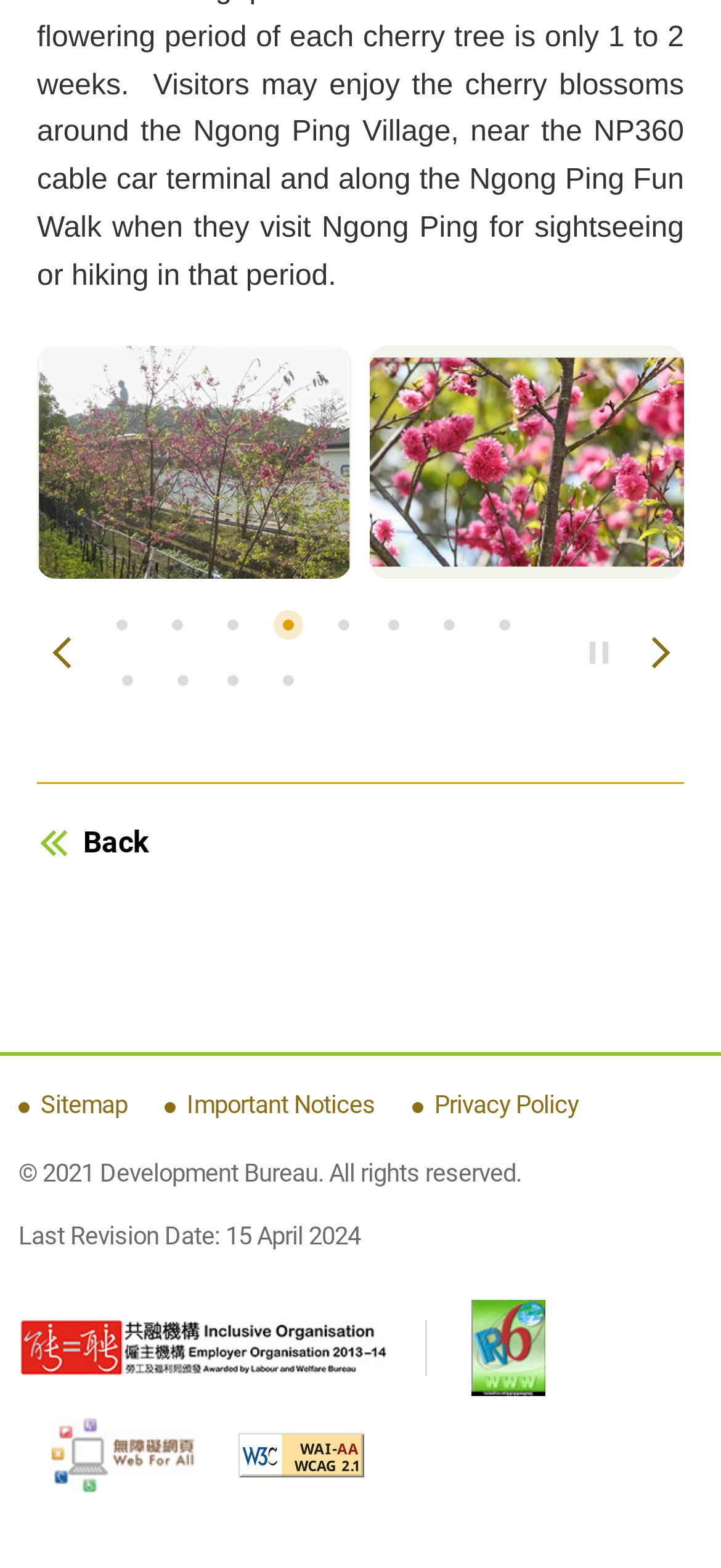Provide the bounding box coordinates for the area that should be clicked to complete the instruction: "Go back".

[0.051, 0.523, 0.272, 0.553]